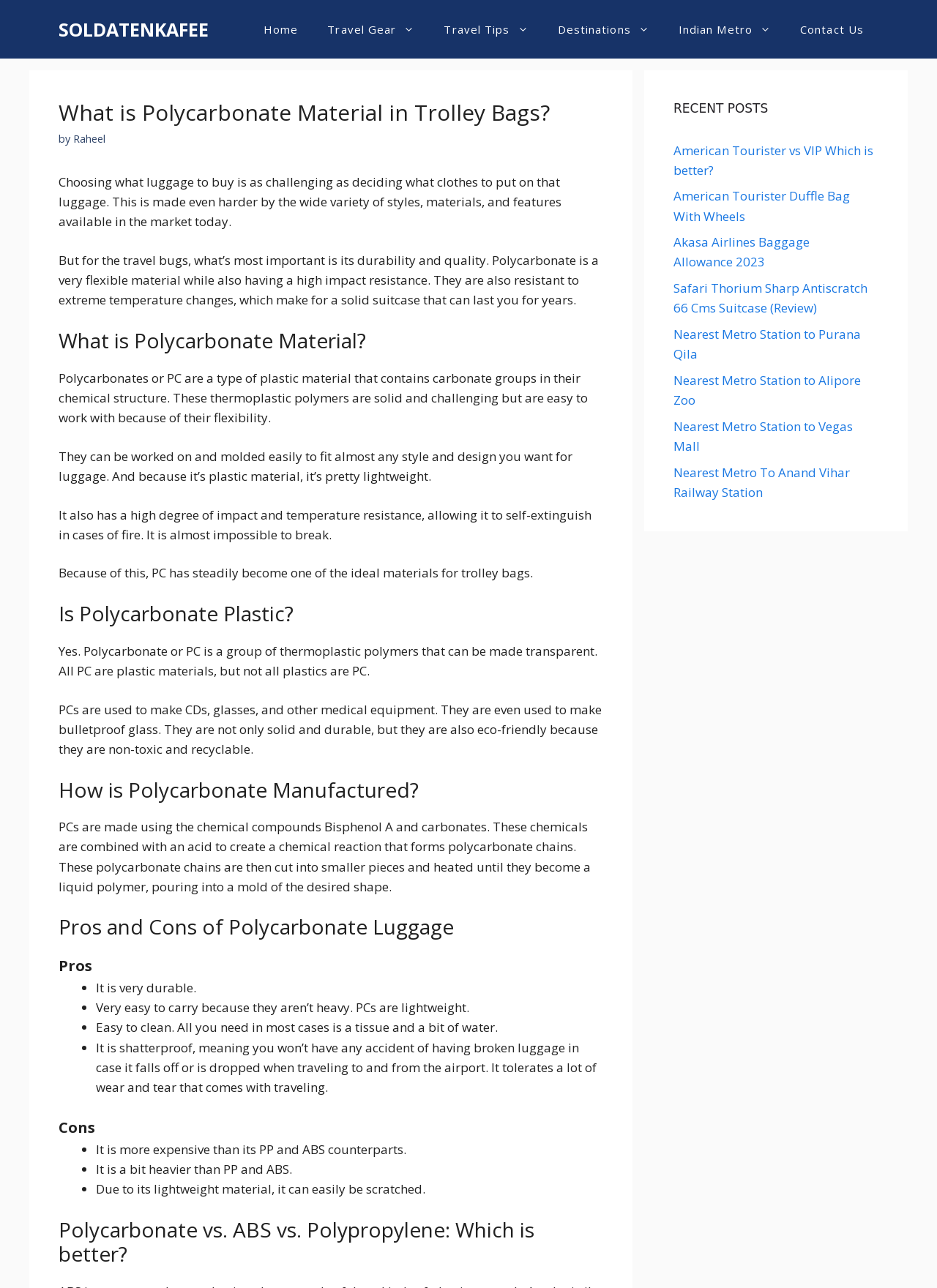Respond to the following question with a brief word or phrase:
What is a disadvantage of polycarbonate luggage?

Expensive